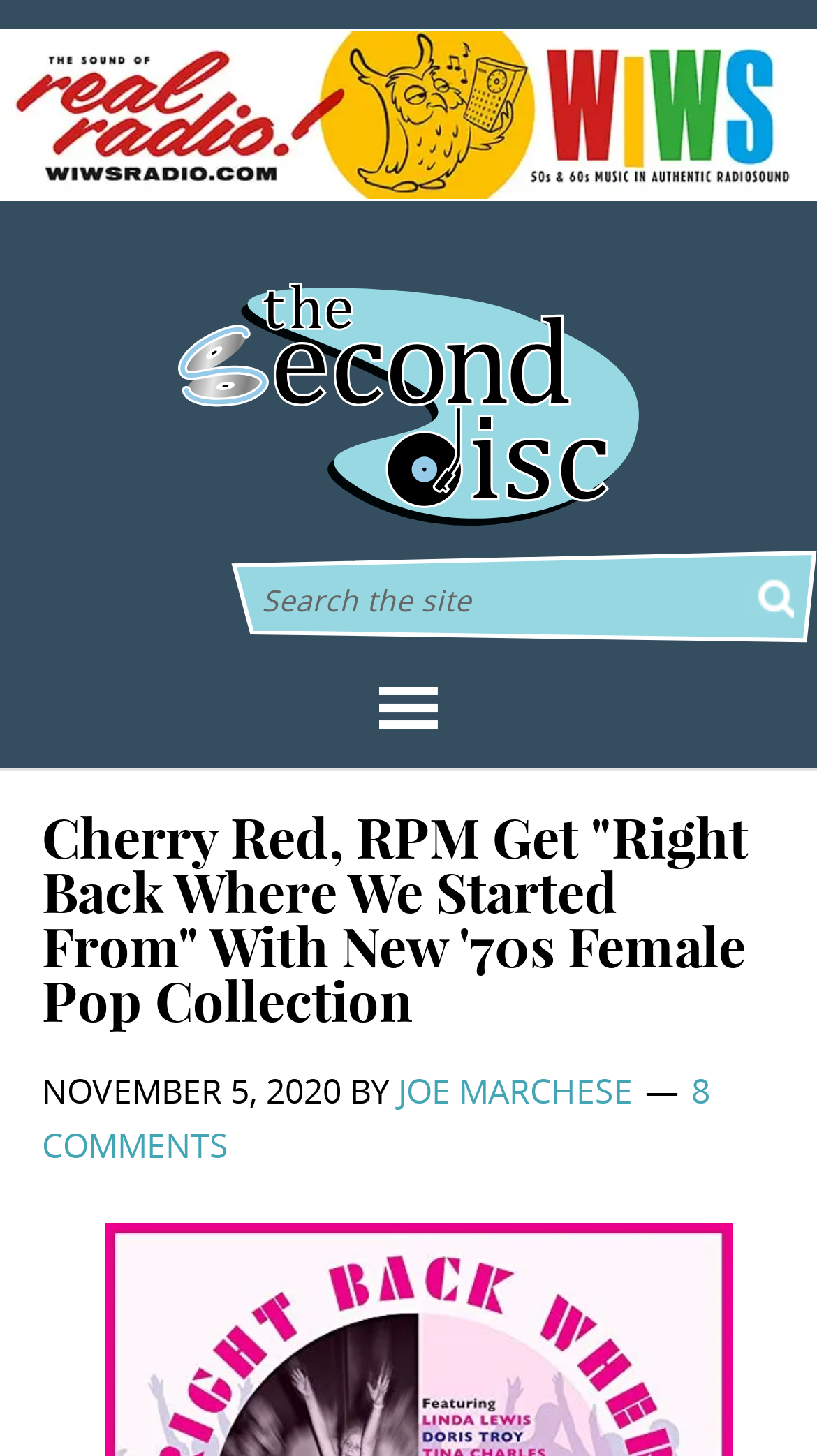How many comments does the article have?
Please answer using one word or phrase, based on the screenshot.

8